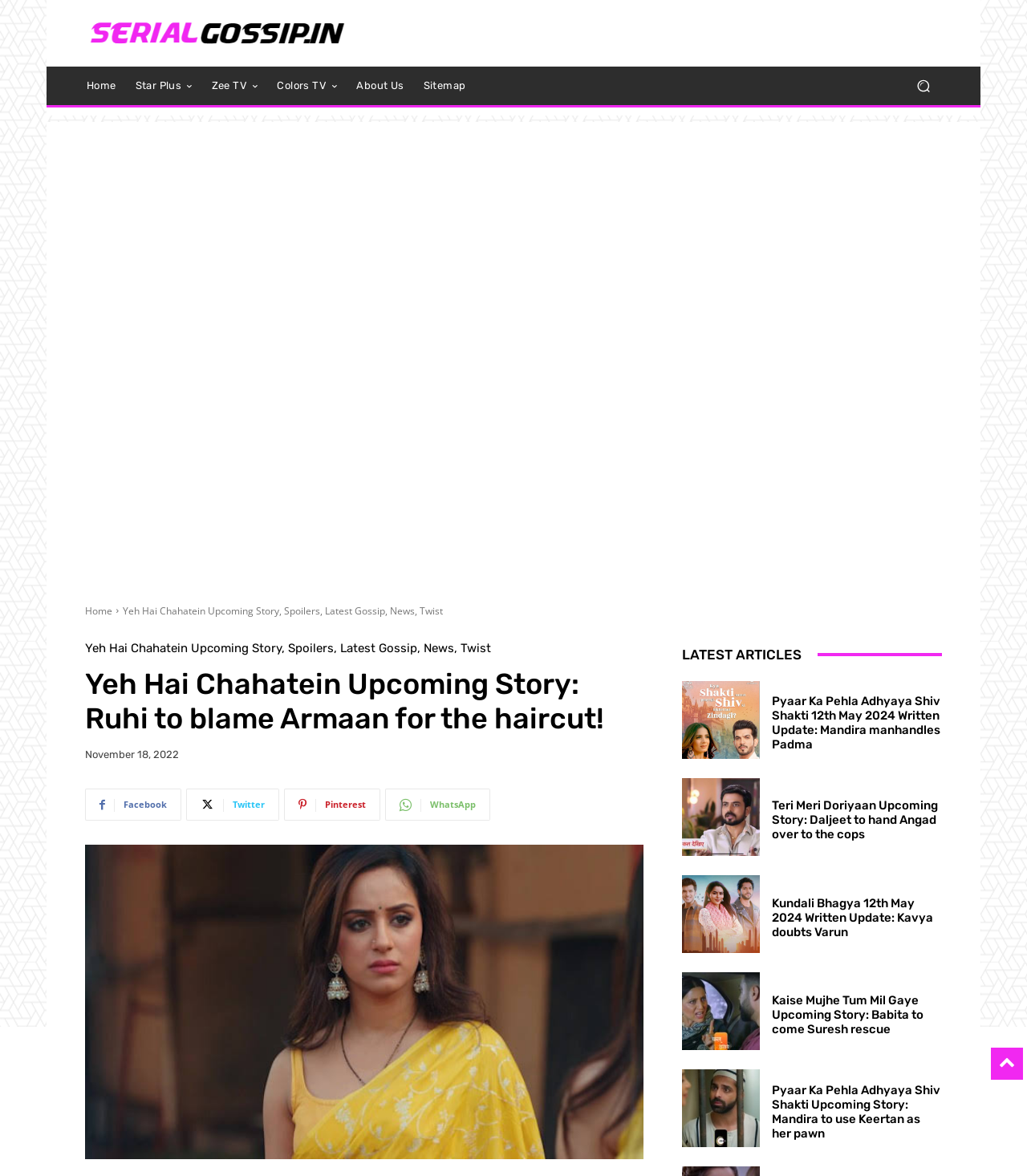Kindly determine the bounding box coordinates for the area that needs to be clicked to execute this instruction: "Visit the 'Home' page".

[0.075, 0.056, 0.122, 0.089]